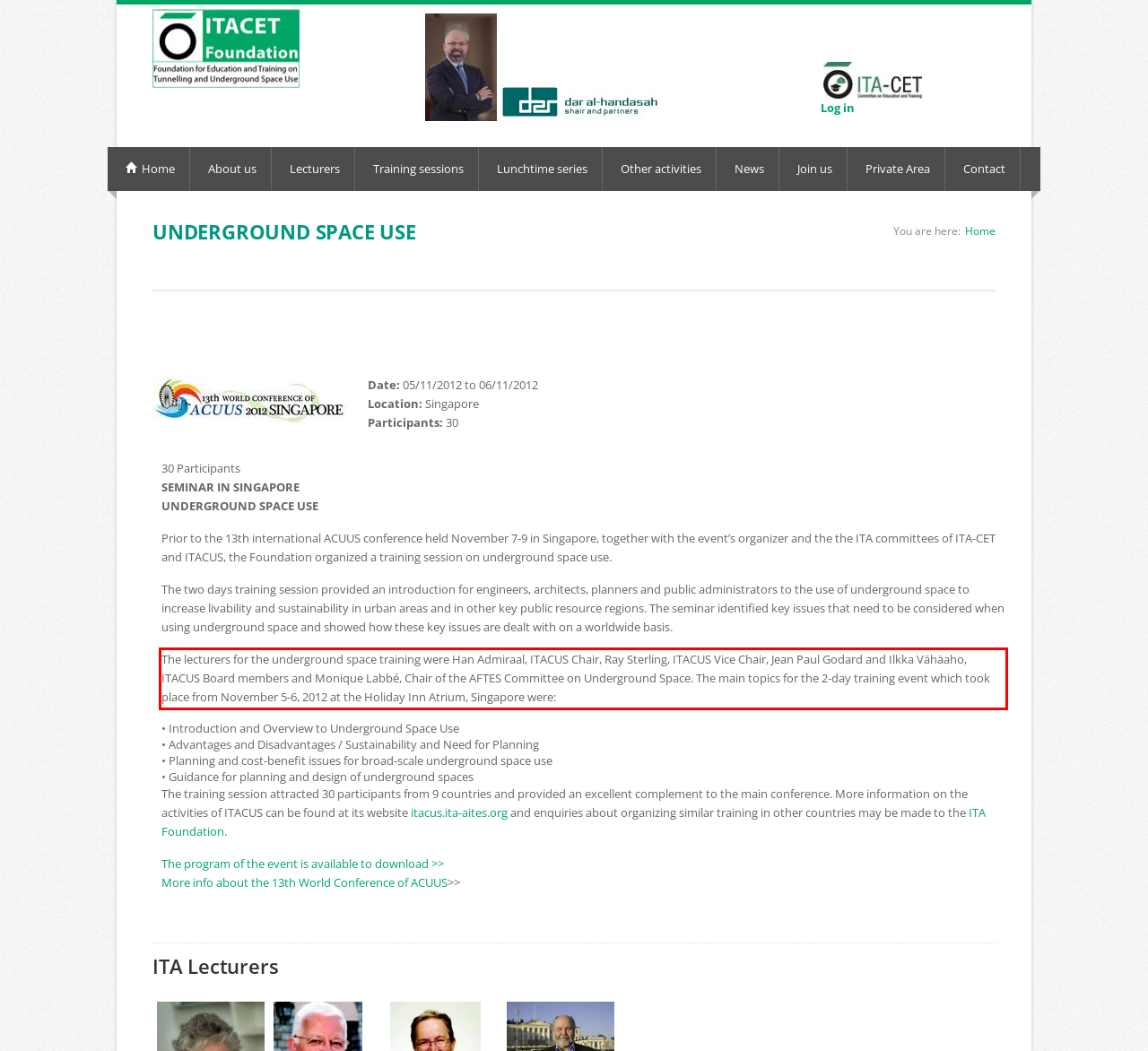You are presented with a screenshot containing a red rectangle. Extract the text found inside this red bounding box.

The lecturers for the underground space training were Han Admiraal, ITACUS Chair, Ray Sterling, ITACUS Vice Chair, Jean Paul Godard and Ilkka Vähäaho, ITACUS Board members and Monique Labbé, Chair of the AFTES Committee on Underground Space. The main topics for the 2-day training event which took place from November 5-6, 2012 at the Holiday Inn Atrium, Singapore were: